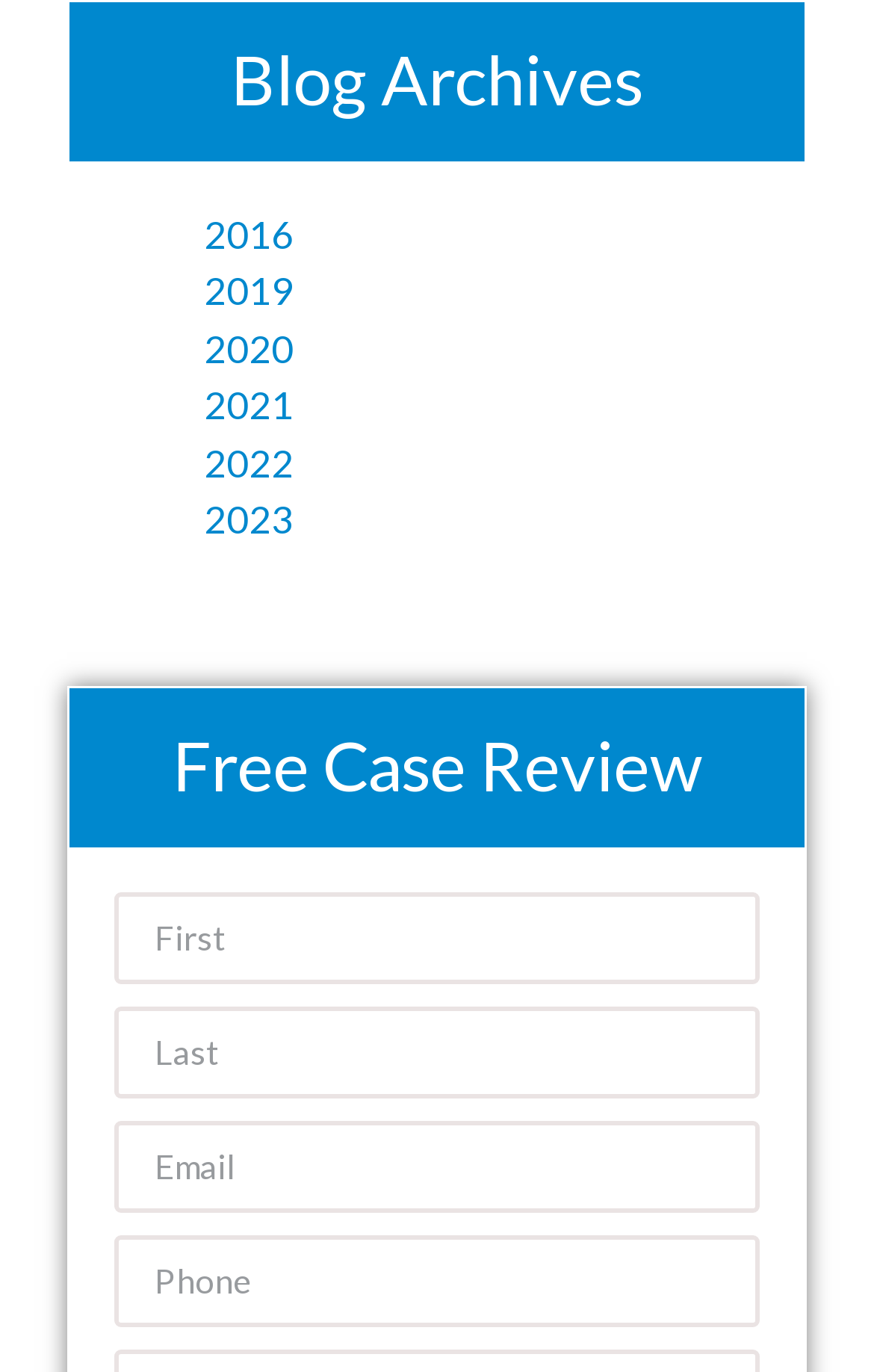Can you provide the bounding box coordinates for the element that should be clicked to implement the instruction: "Click 2016"?

[0.233, 0.154, 0.336, 0.188]